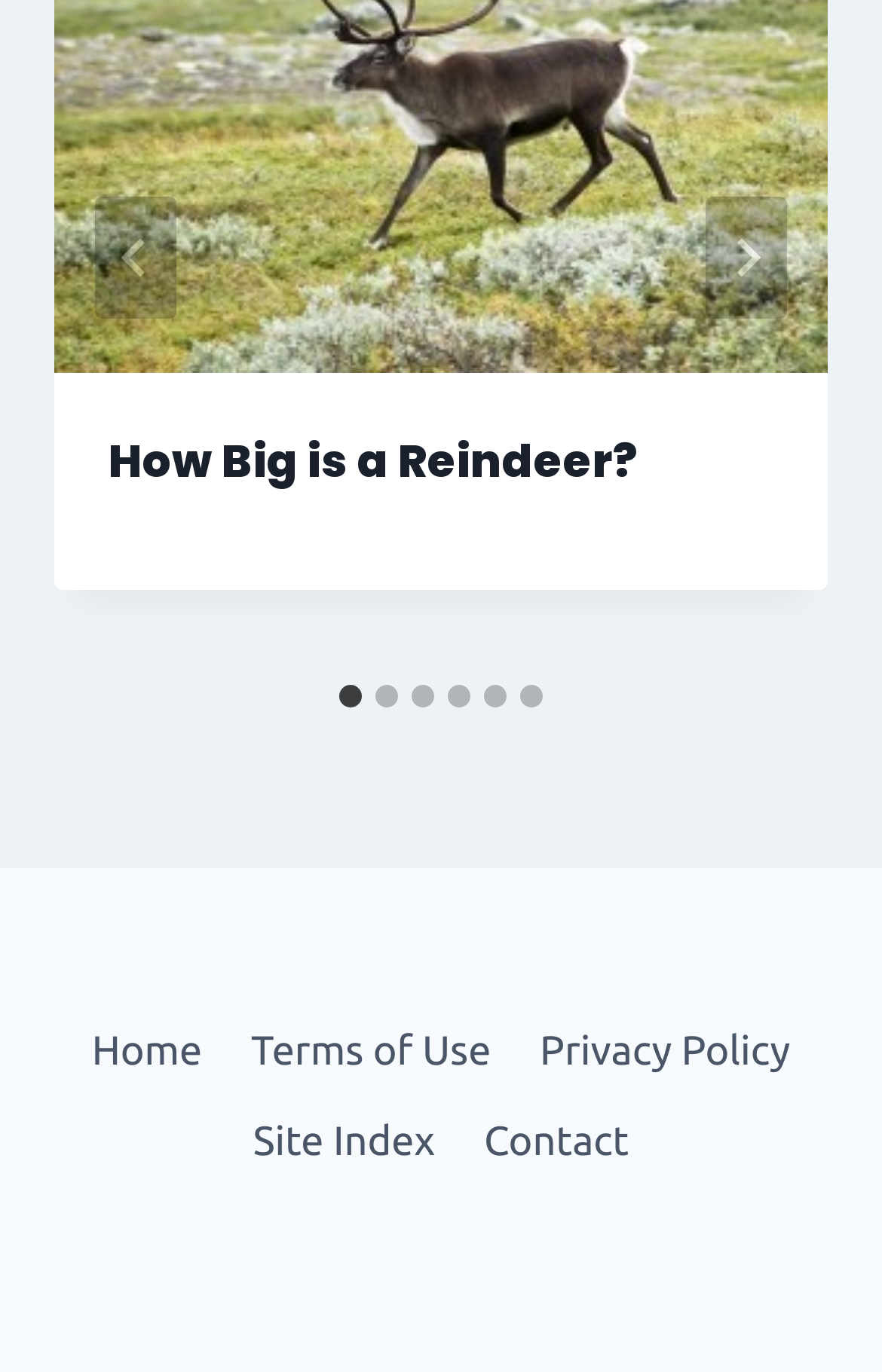Provide the bounding box coordinates of the HTML element described by the text: "How Big is a Reindeer?".

[0.123, 0.313, 0.726, 0.359]